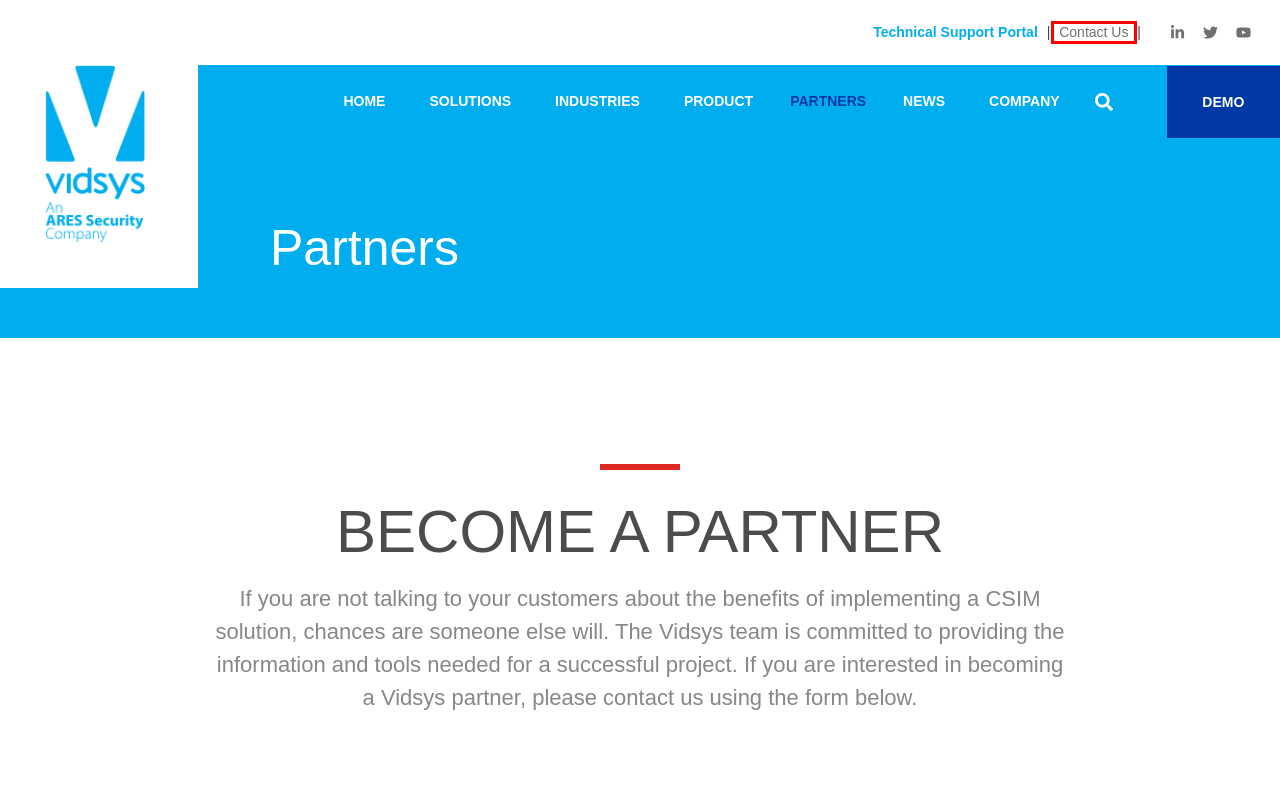Observe the screenshot of a webpage with a red bounding box around an element. Identify the webpage description that best fits the new page after the element inside the bounding box is clicked. The candidates are:
A. Vidsys Enterprise | CSIM, PSIM & Enterprise Security software platform
B. Contact Us - Vidsys
C. Company - Vidsys
D. Industries - Vidsys
E. CSIM | Converged Security and Information Management Software | PSIM Solutions | Vidsys
F. Schedule Demo - Vidsys
G. Vidsys - Situation Management | Enterprise converged security solutions
H. News Archives - Vidsys

B